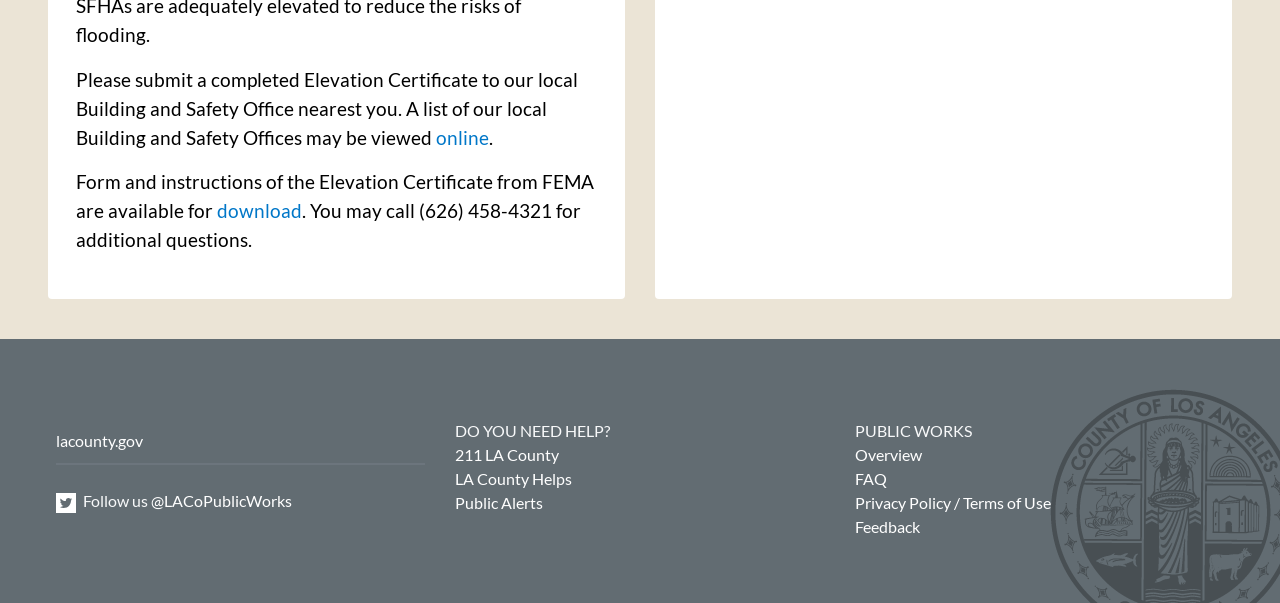Select the bounding box coordinates of the element I need to click to carry out the following instruction: "download the Elevation Certificate form".

[0.17, 0.33, 0.236, 0.369]